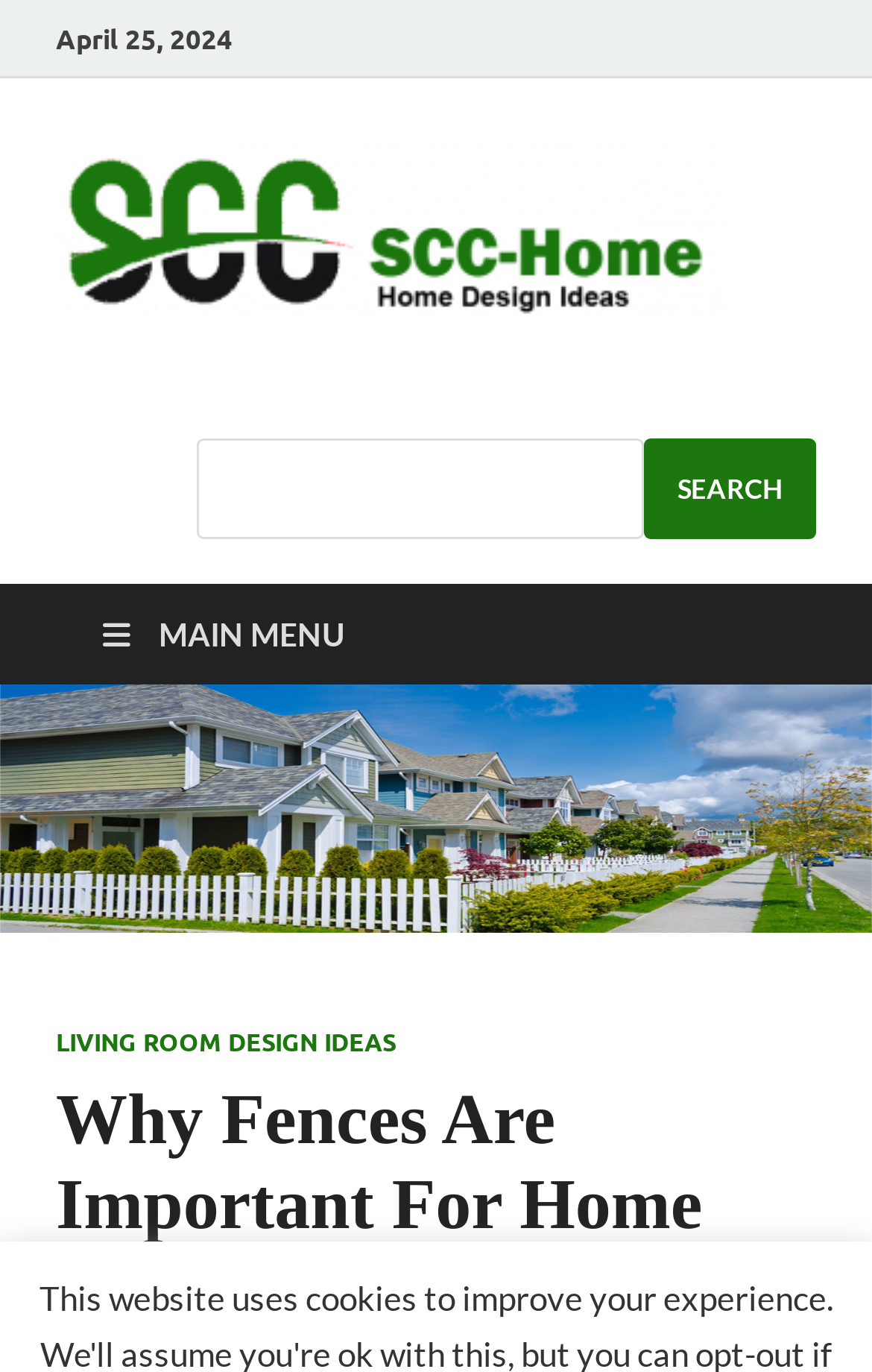What is the purpose of the search bar?
Using the image as a reference, deliver a detailed and thorough answer to the question.

The search bar can be found at the top of the page, and it has a button that says 'SEARCH' when you hover over it, indicating that its purpose is to search for something on the website.